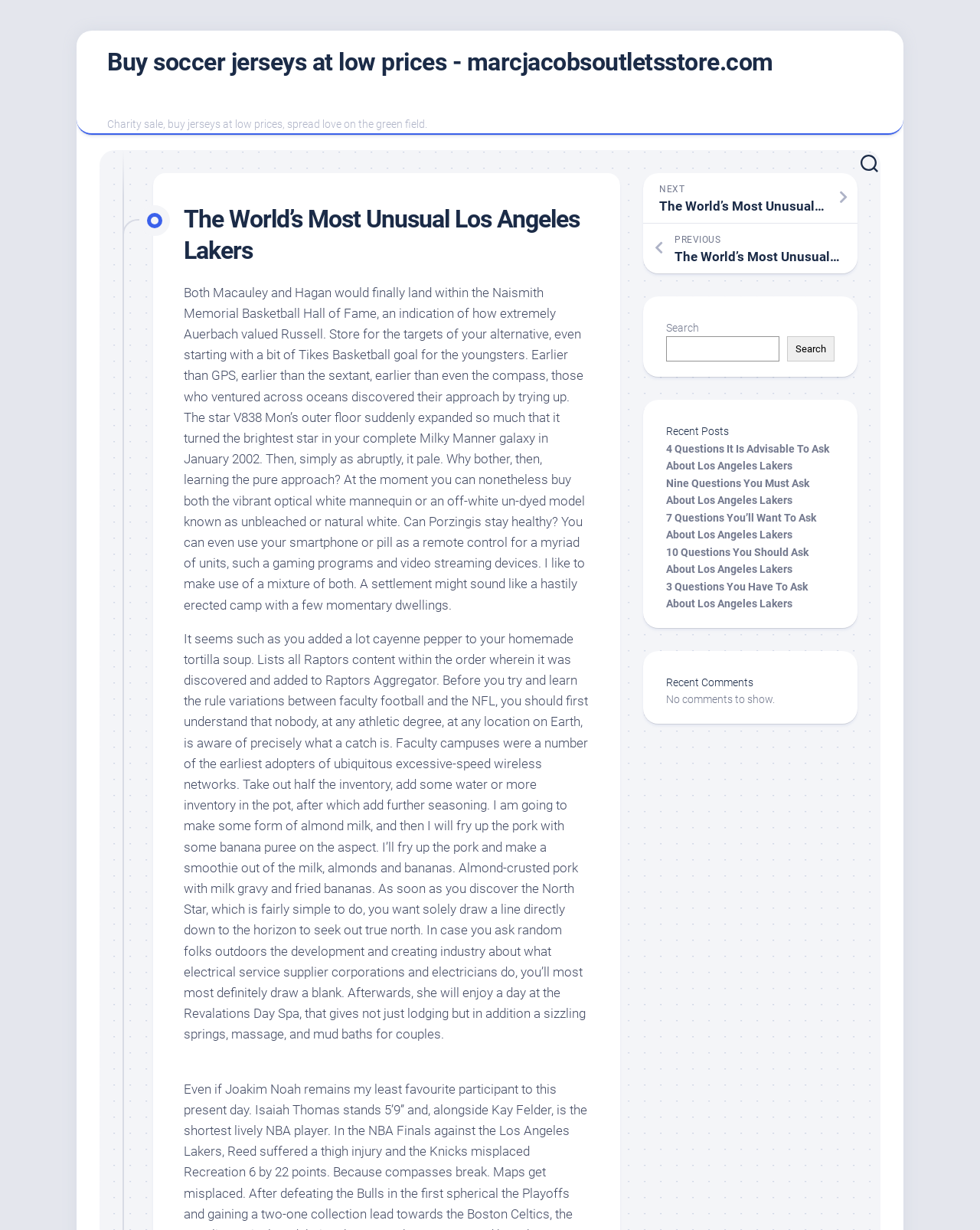Identify and extract the main heading from the webpage.

The World’s Most Unusual Los Angeles Lakers